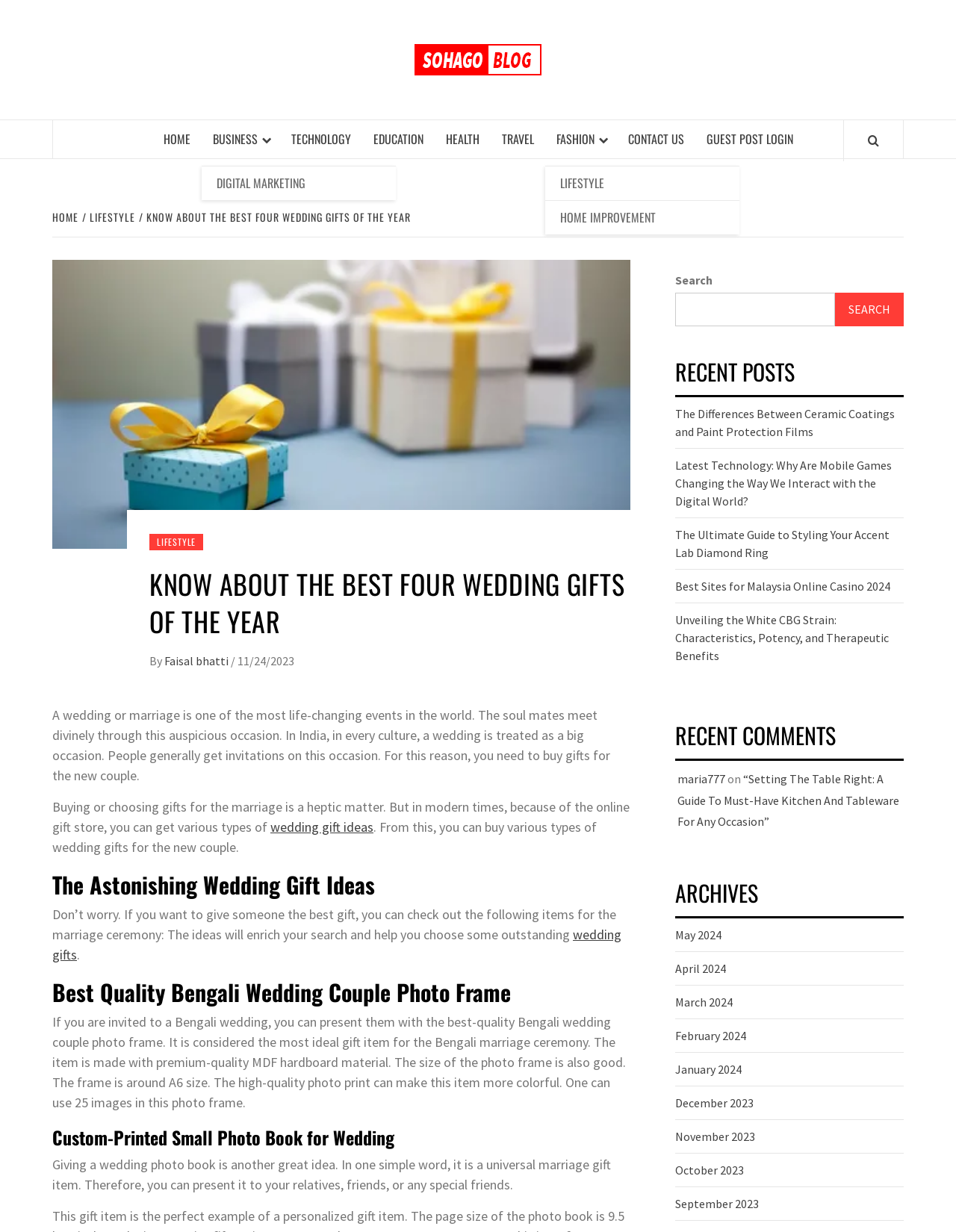How many recent posts are listed on the webpage?
Please provide a single word or phrase as your answer based on the screenshot.

6